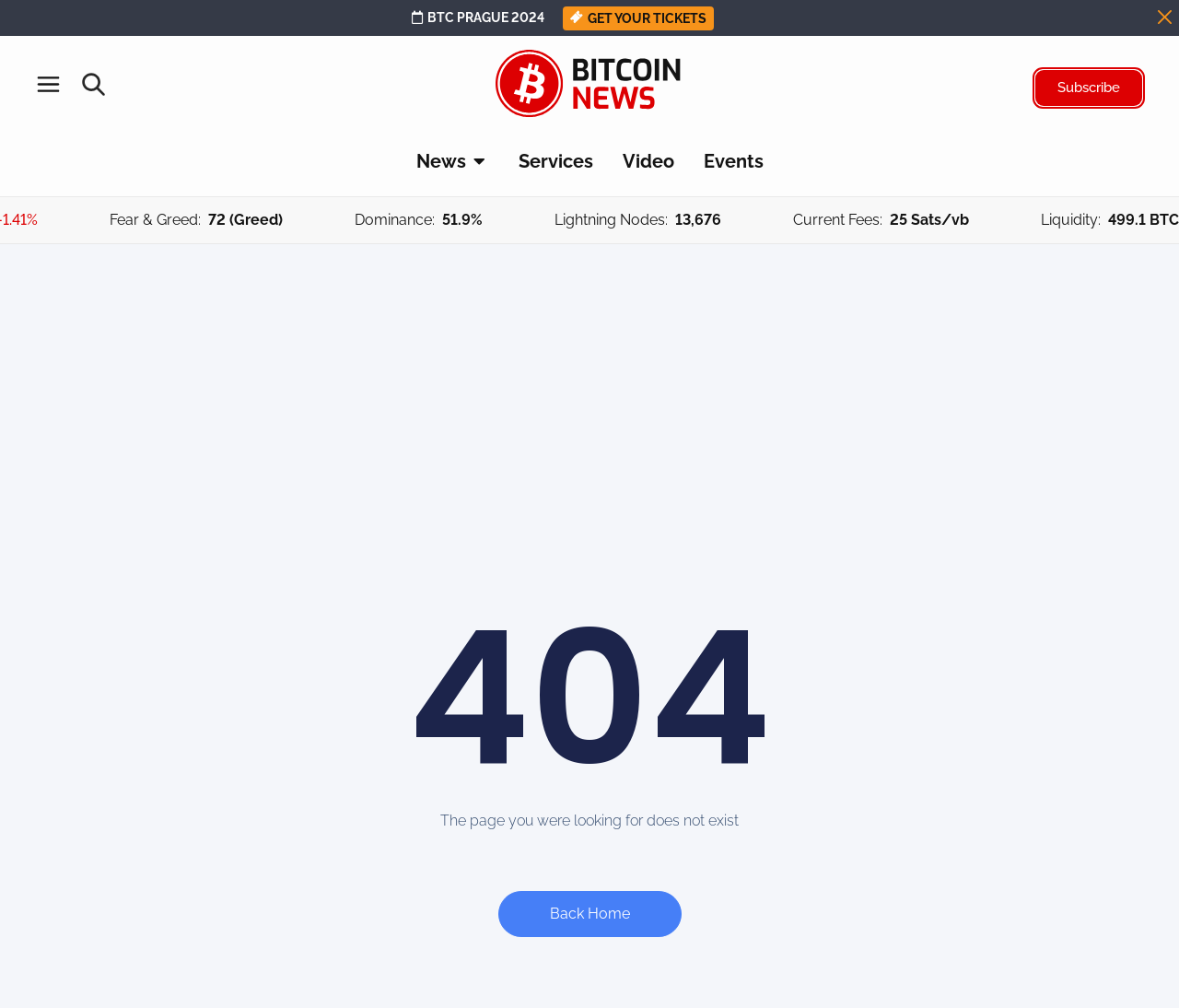What is the option to go back to the home page? Based on the screenshot, please respond with a single word or phrase.

Back Home